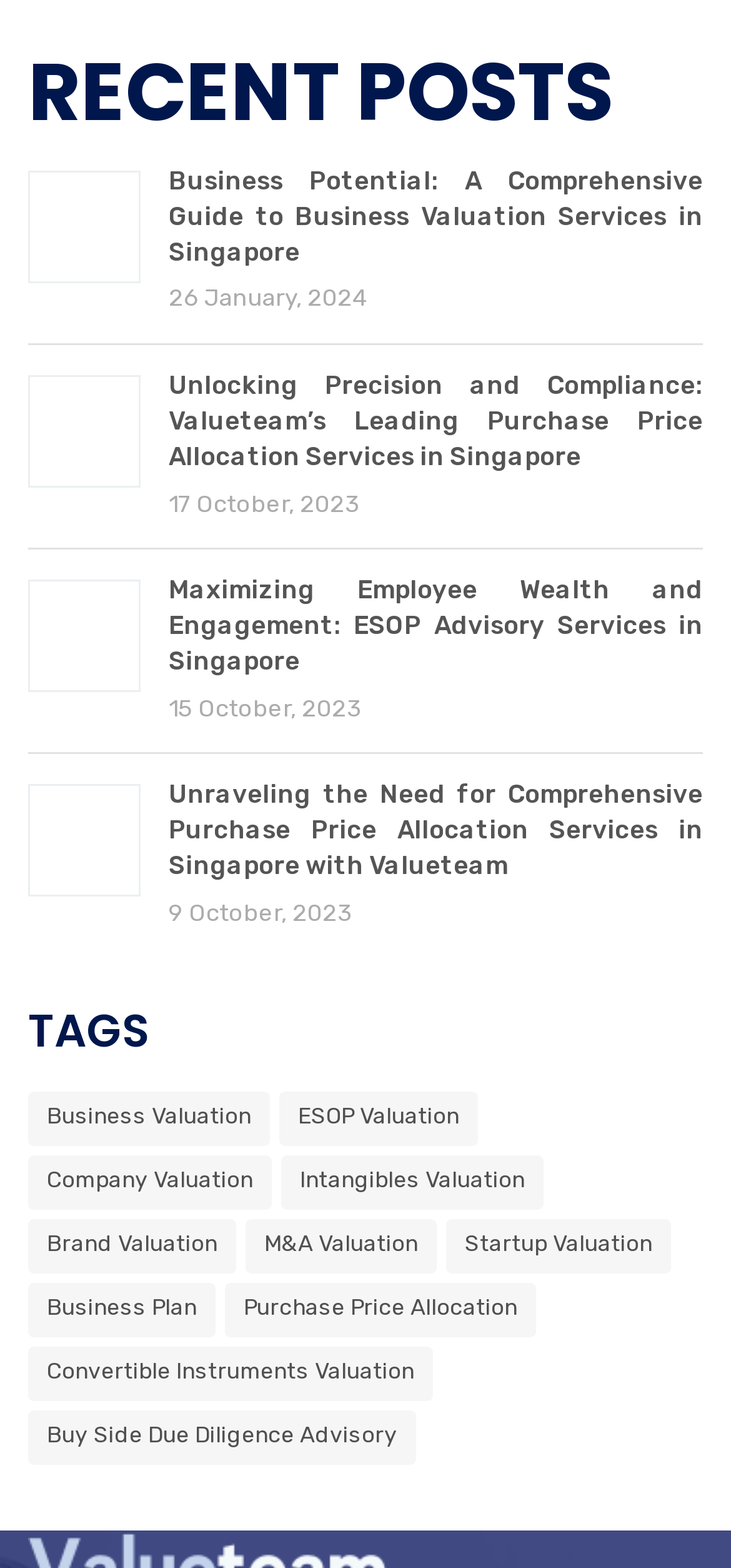Please determine the bounding box coordinates of the element to click on in order to accomplish the following task: "view recent posts". Ensure the coordinates are four float numbers ranging from 0 to 1, i.e., [left, top, right, bottom].

[0.038, 0.032, 0.962, 0.086]